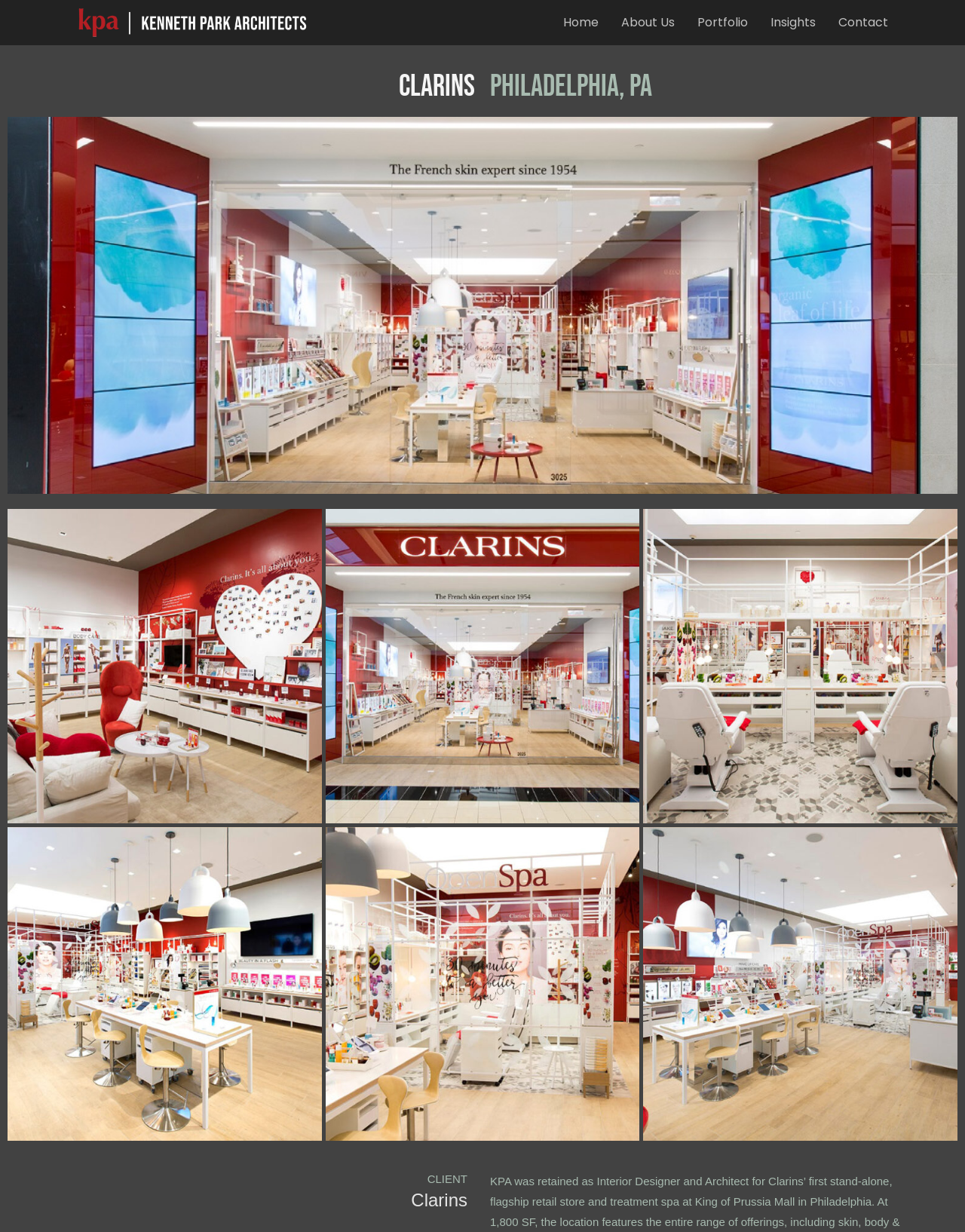Using the information from the screenshot, answer the following question thoroughly:
What is the size of the Clarins store?

I found the answer by understanding the context of the webpage, which is about a Clarins store, and looking for a relevant detail. The text 'SIZE 1,600 SF' is likely a description of the store's size.